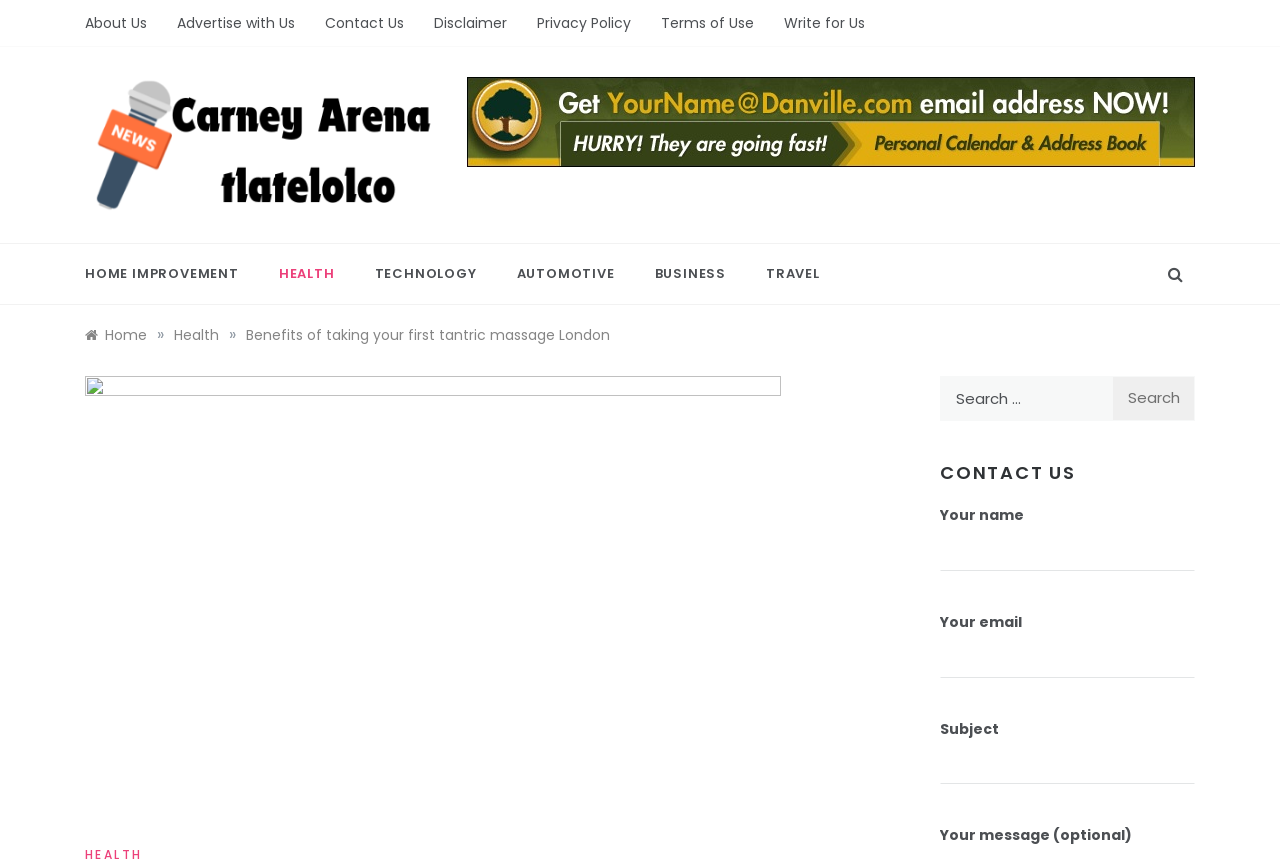Please identify the bounding box coordinates of the element's region that should be clicked to execute the following instruction: "Search for something". The bounding box coordinates must be four float numbers between 0 and 1, i.e., [left, top, right, bottom].

[0.734, 0.434, 0.934, 0.486]